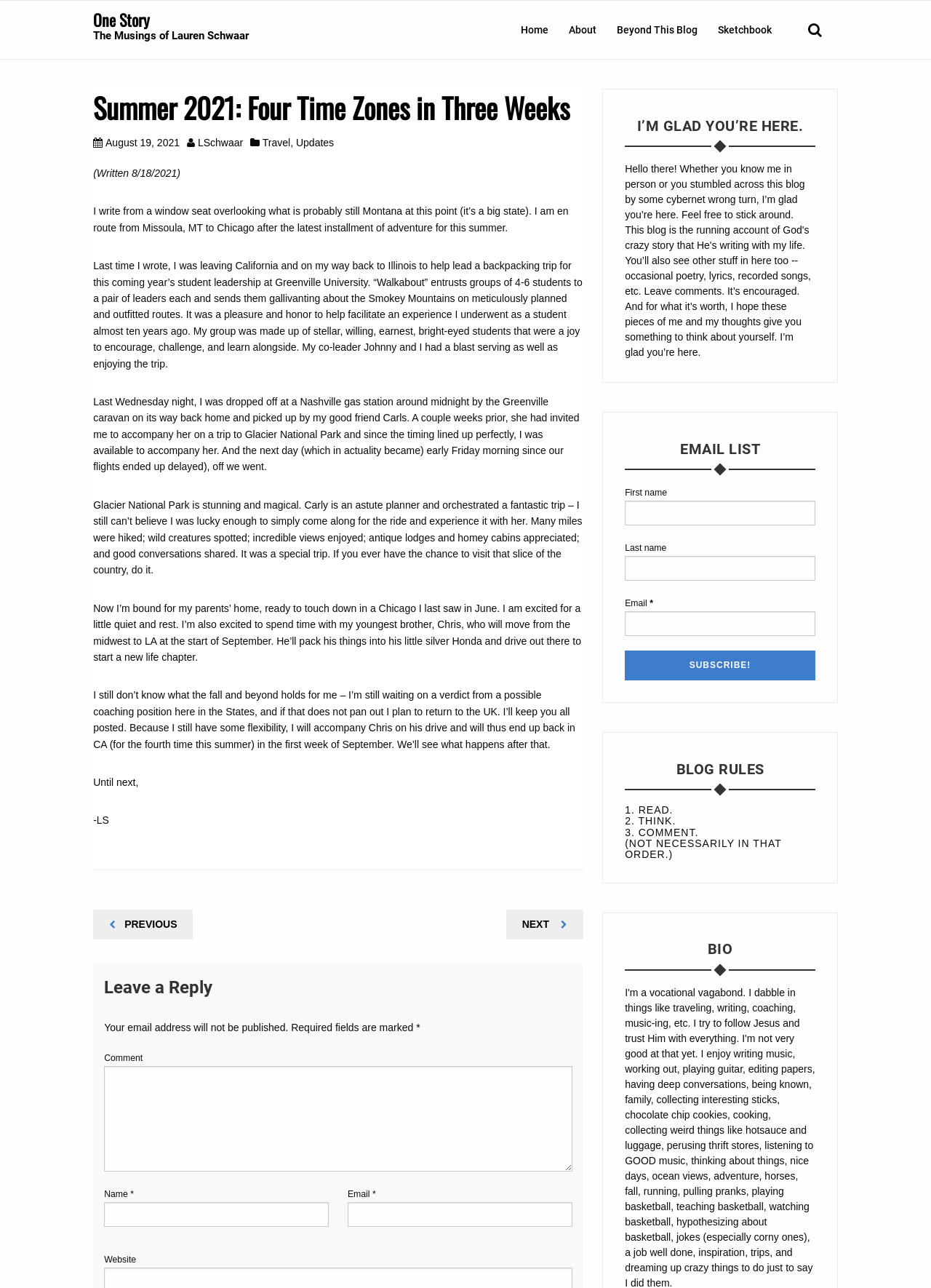Find the bounding box coordinates of the UI element according to this description: "Next PostNext".

[0.543, 0.706, 0.626, 0.729]